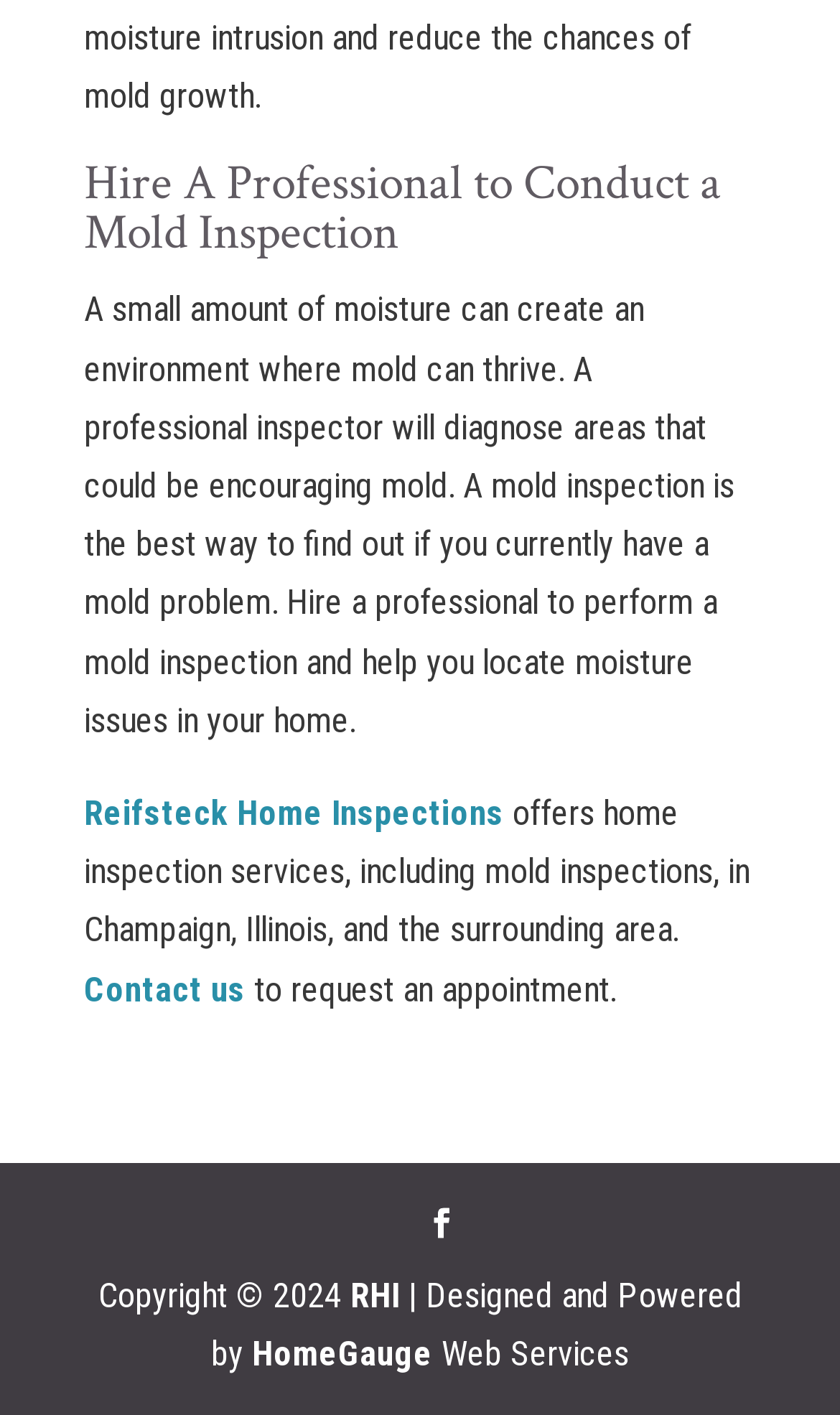Where can I request an appointment?
Look at the image and provide a short answer using one word or a phrase.

Contact us